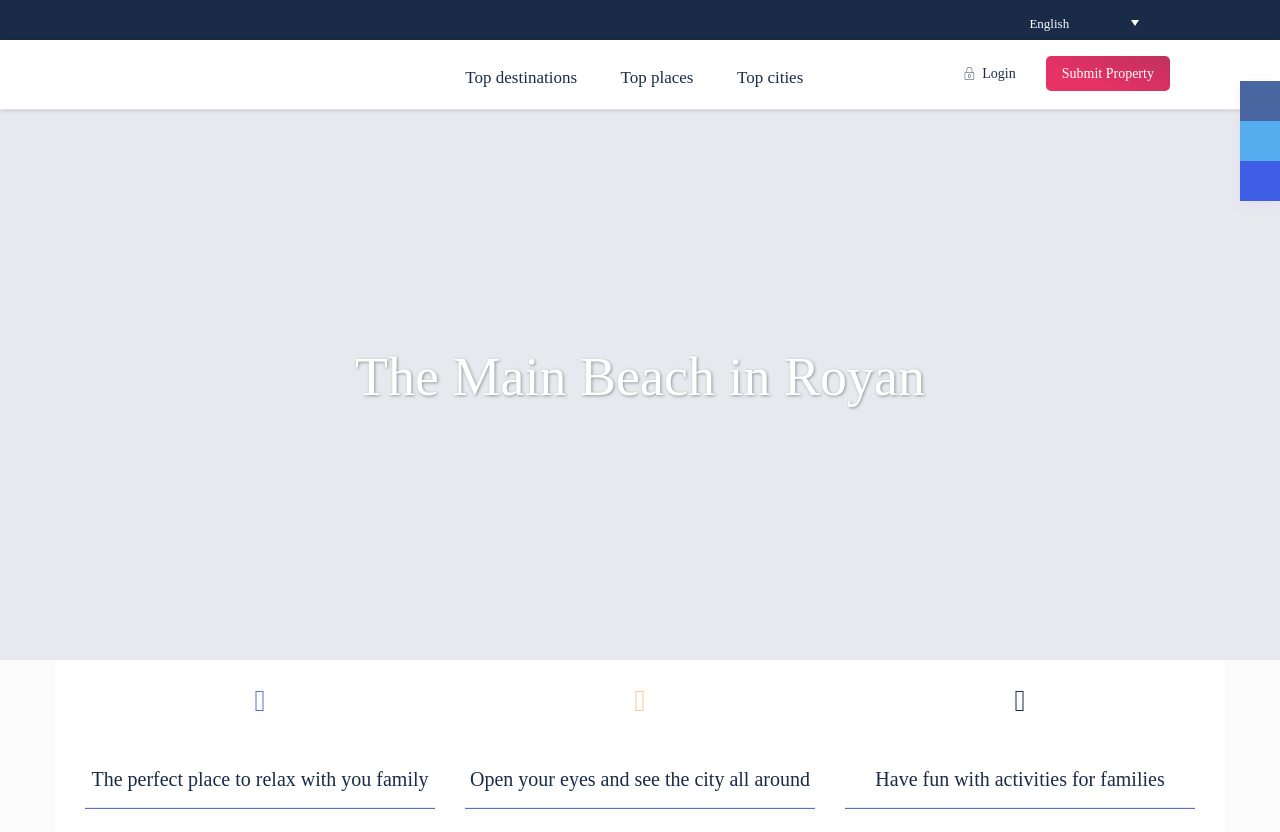Respond with a single word or phrase for the following question: 
How many links are there in the top navigation bar?

4